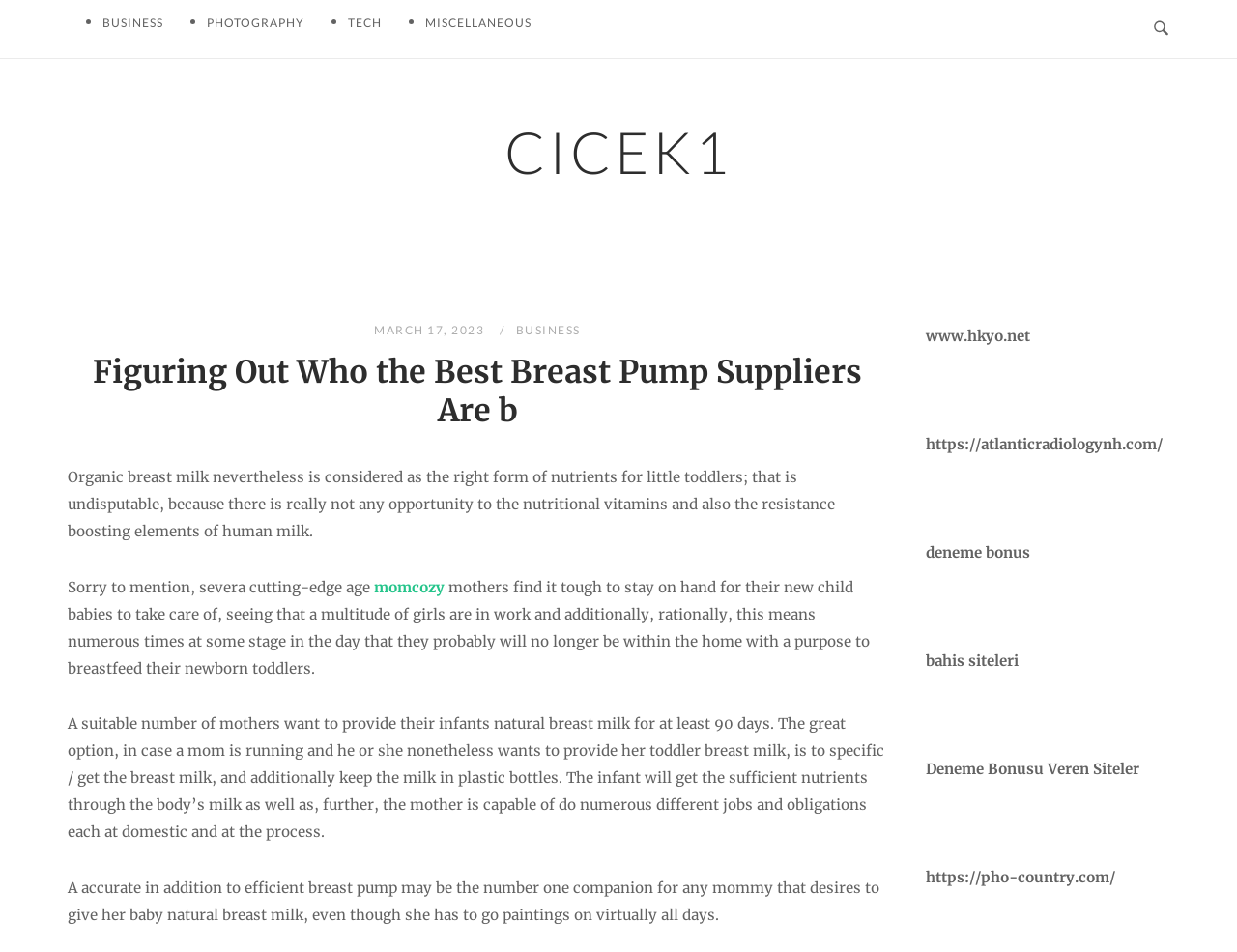Please locate the clickable area by providing the bounding box coordinates to follow this instruction: "Click on the 'THERAPIES' link".

None